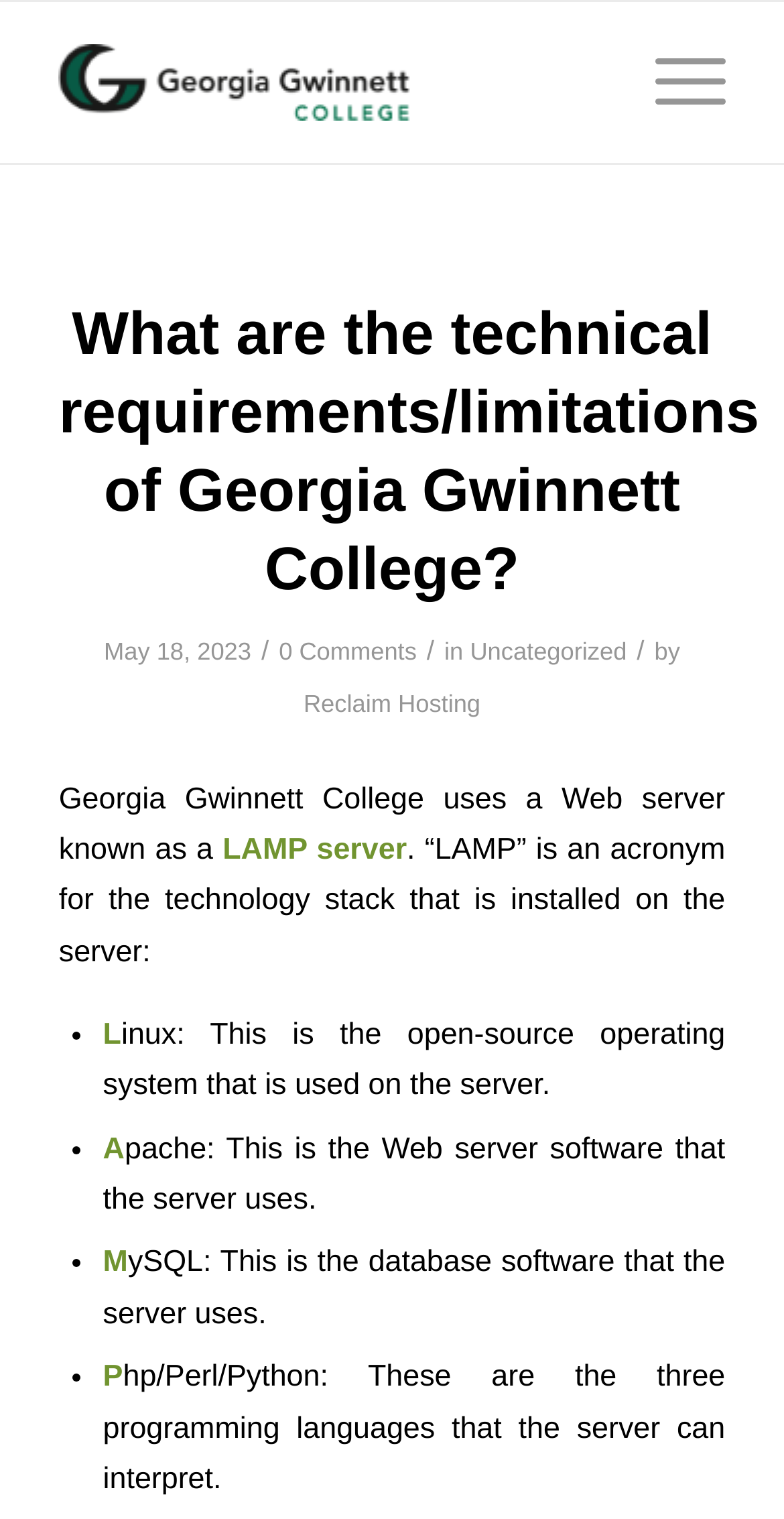Refer to the image and offer a detailed explanation in response to the question: What type of server does Georgia Gwinnett College use?

Based on the webpage content, it is mentioned that 'Georgia Gwinnett College uses a Web server known as a LAMP server.' This indicates that the college uses a LAMP server, which is an acronym for the technology stack that is installed on the server.